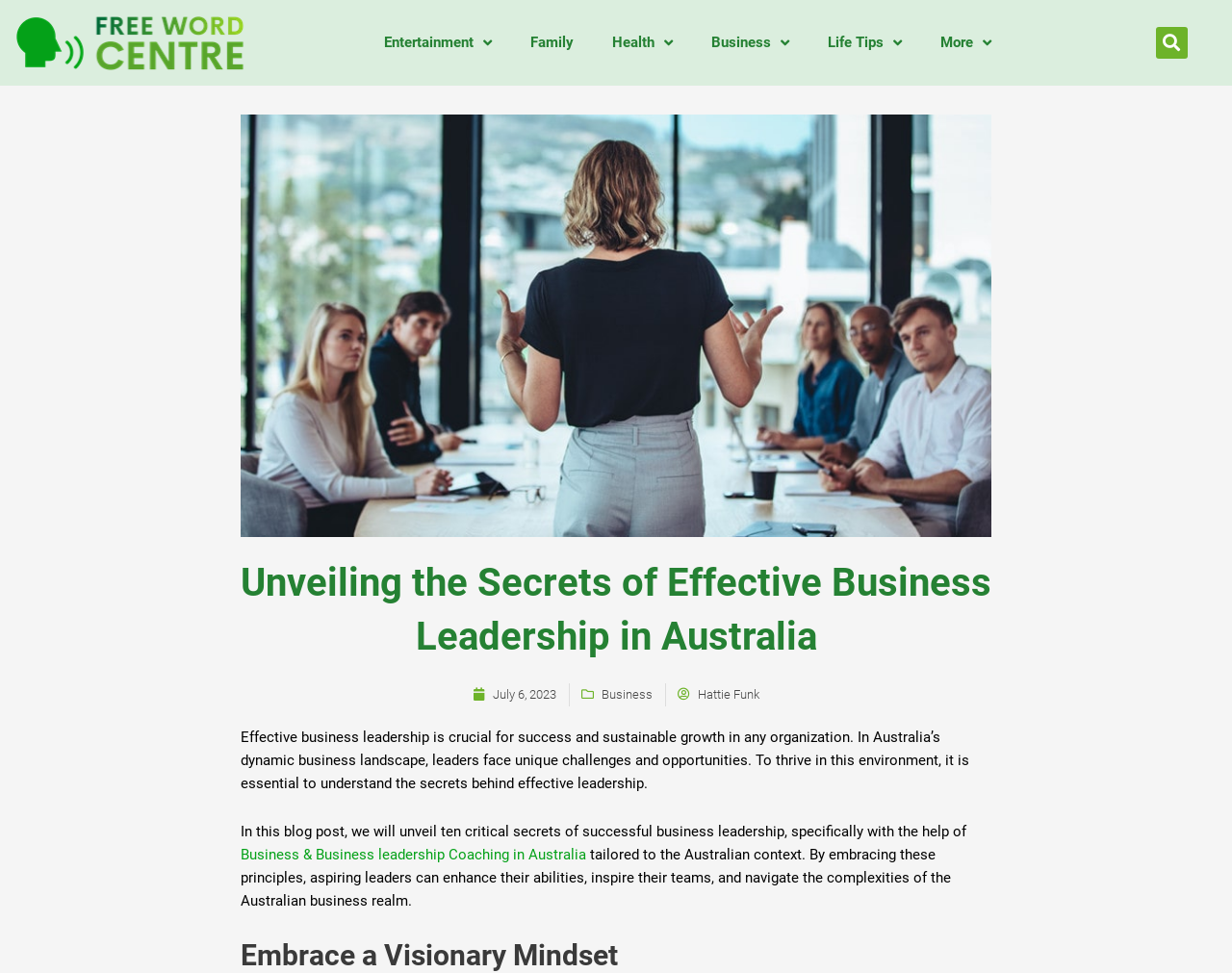Please determine and provide the text content of the webpage's heading.

Unveiling the Secrets of Effective Business Leadership in Australia